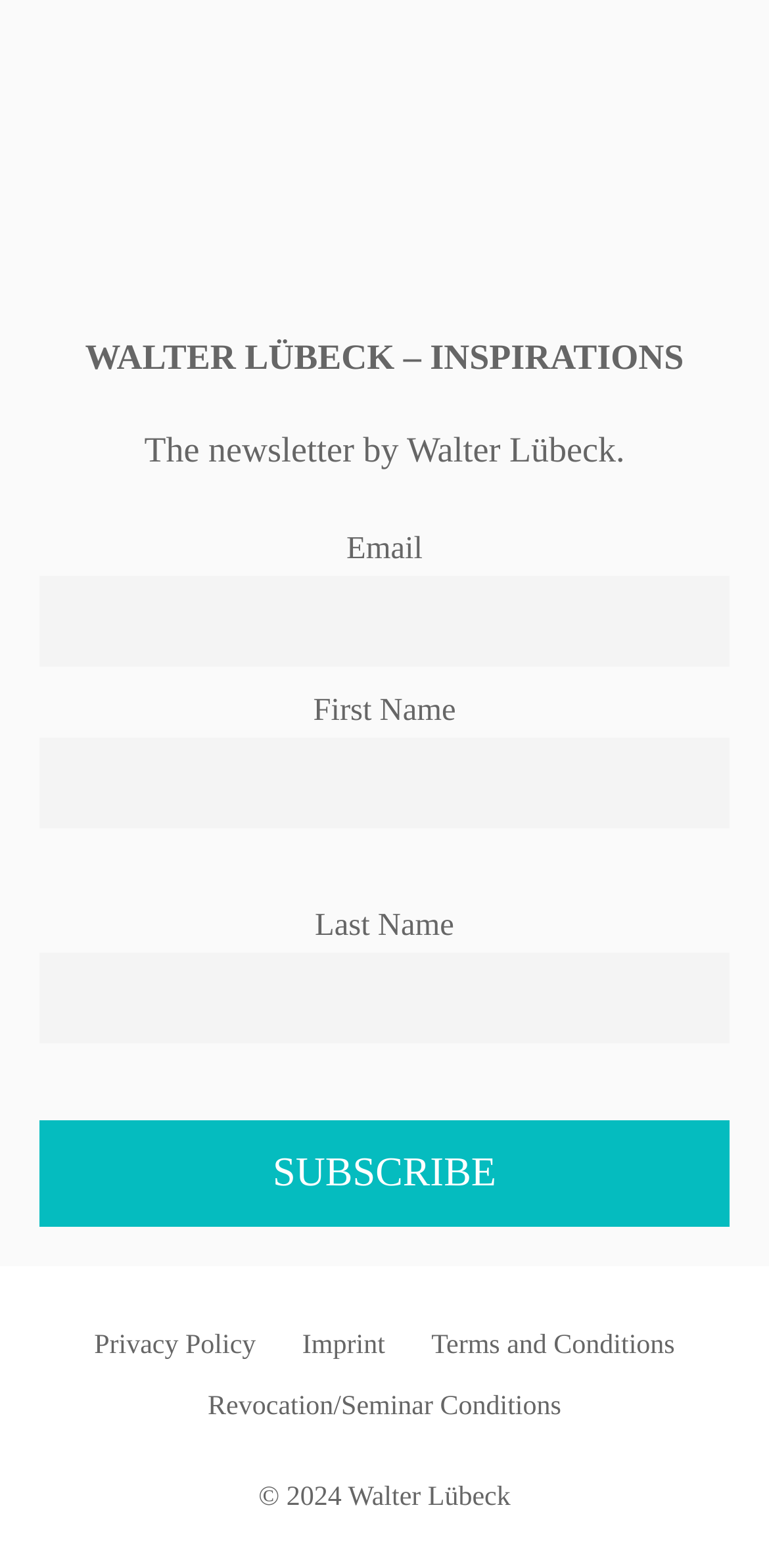Answer the question with a brief word or phrase:
What is the button text?

SUBSCRIBE